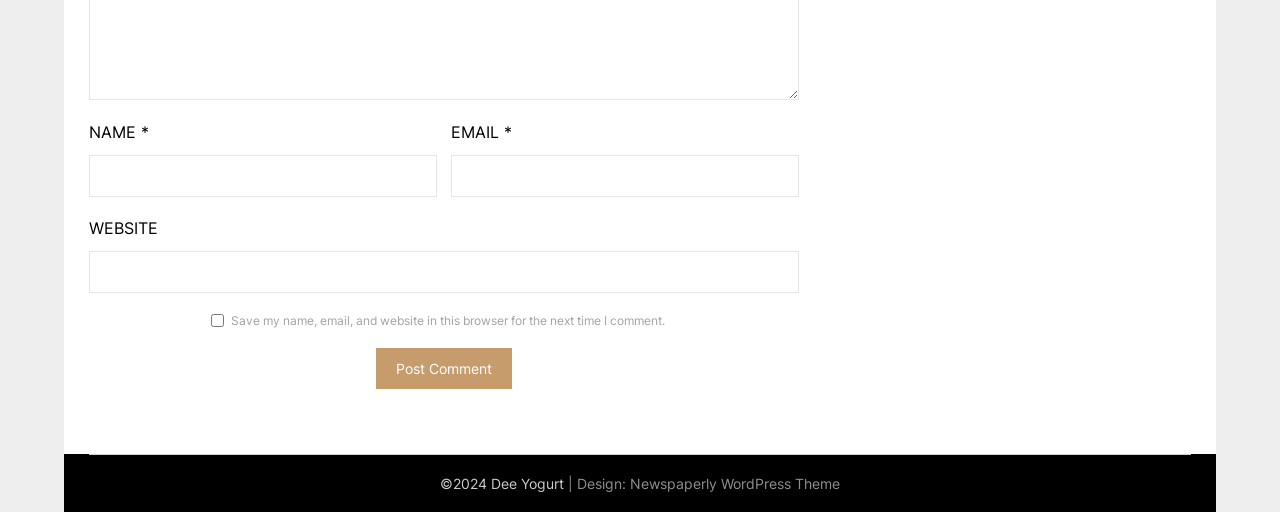What is the copyright year of the website?
Examine the image closely and answer the question with as much detail as possible.

The footer of the webpage contains the text '©2024 Dee Yogurt', which indicates that the copyright year of the website is 2024.